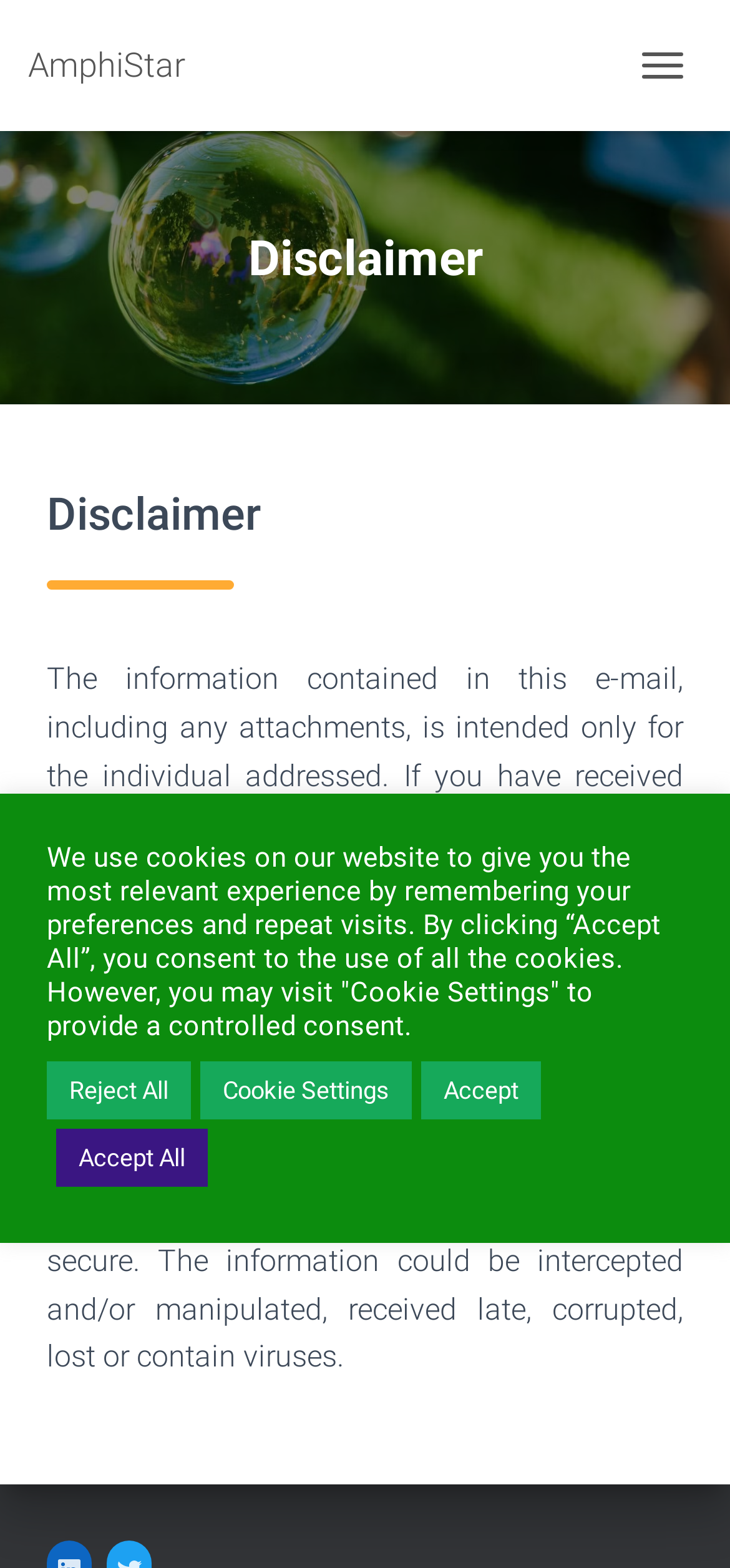Determine the bounding box for the UI element as described: "AmphiStar". The coordinates should be represented as four float numbers between 0 and 1, formatted as [left, top, right, bottom].

[0.038, 0.012, 0.292, 0.072]